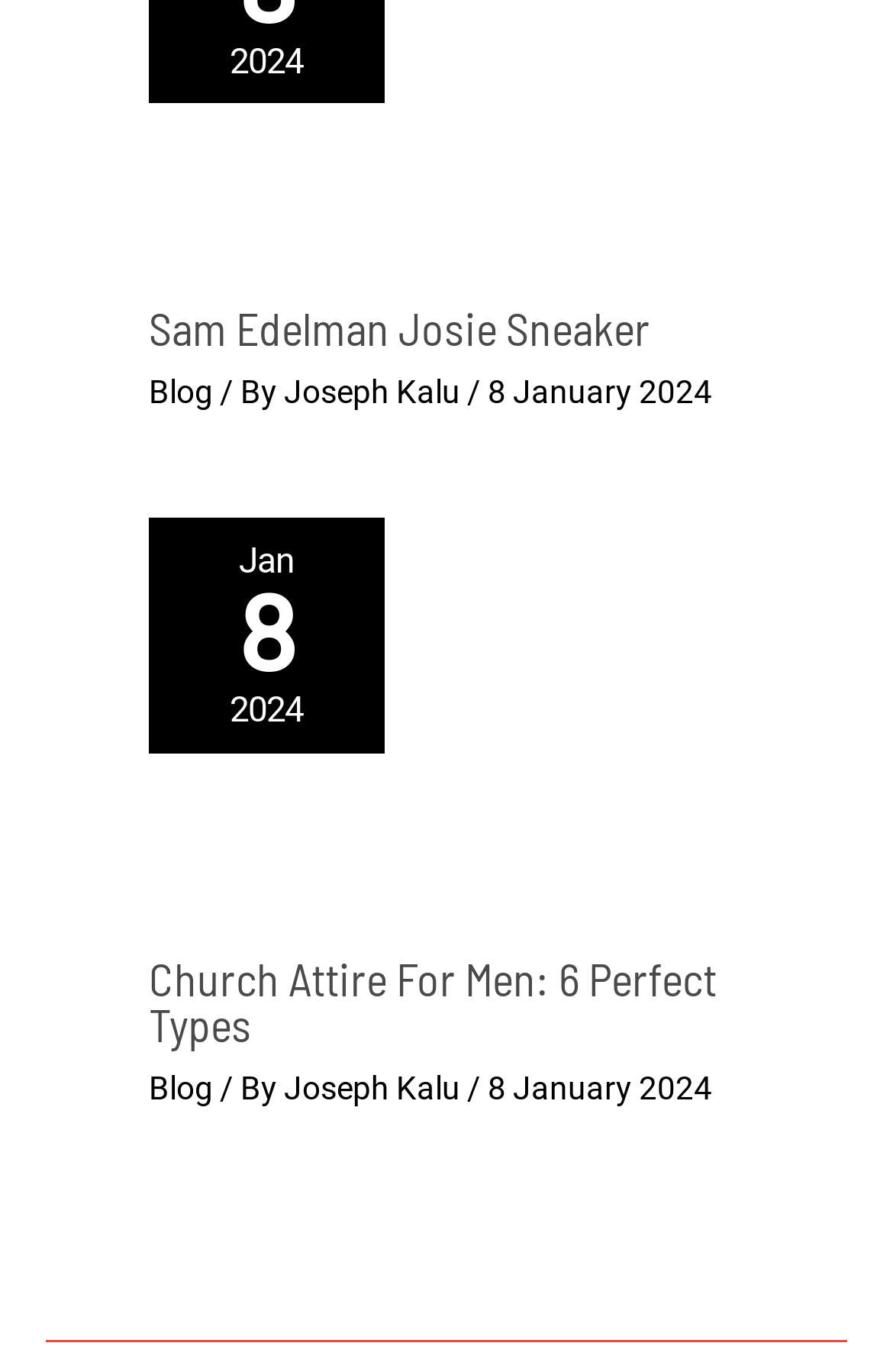Identify the bounding box for the UI element described as: "Joseph Kalu". Ensure the coordinates are four float numbers between 0 and 1, formatted as [left, top, right, bottom].

[0.318, 0.78, 0.523, 0.806]